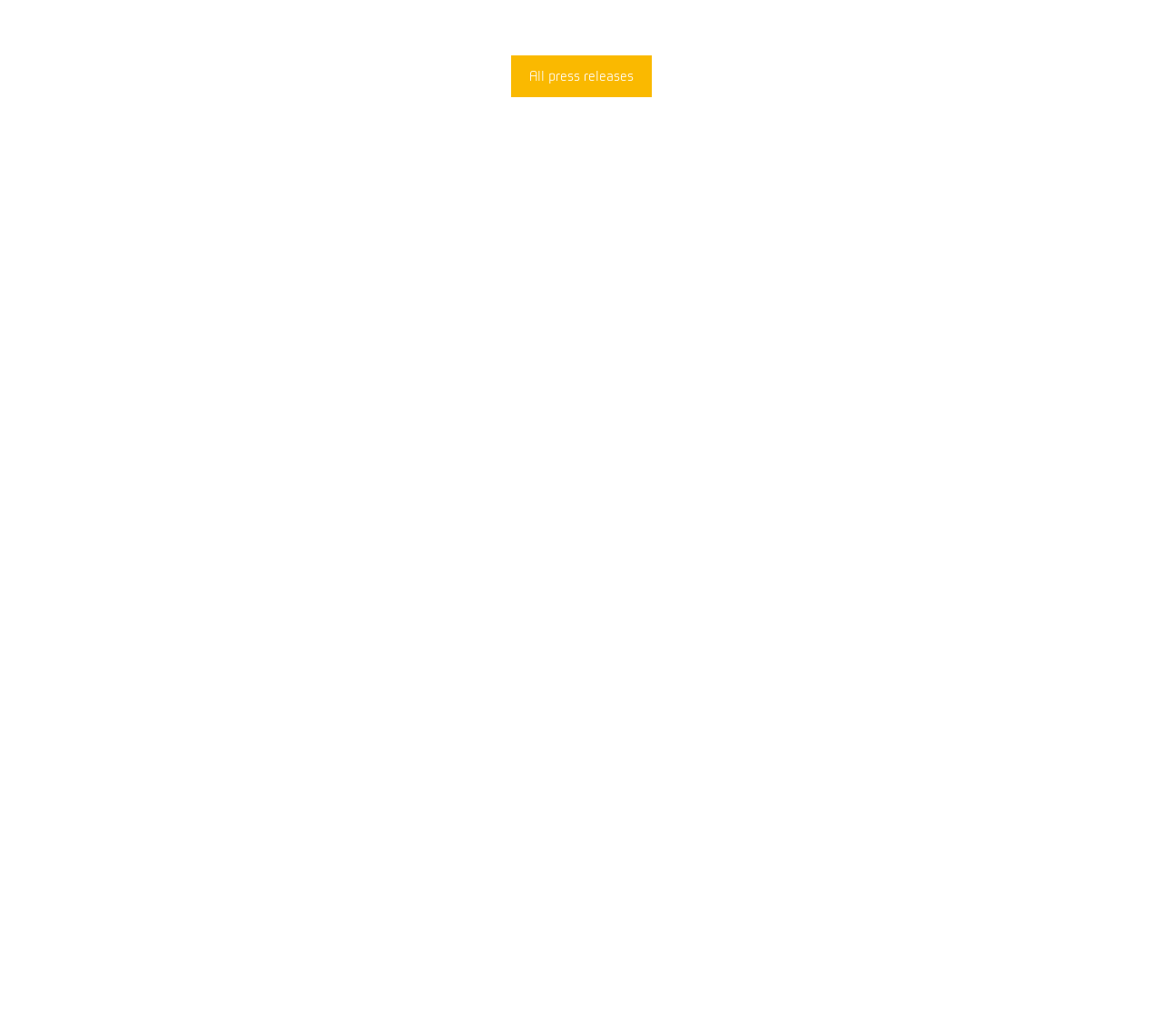Specify the bounding box coordinates of the area to click in order to execute this command: 'View Contact Us'. The coordinates should consist of four float numbers ranging from 0 to 1, and should be formatted as [left, top, right, bottom].

None